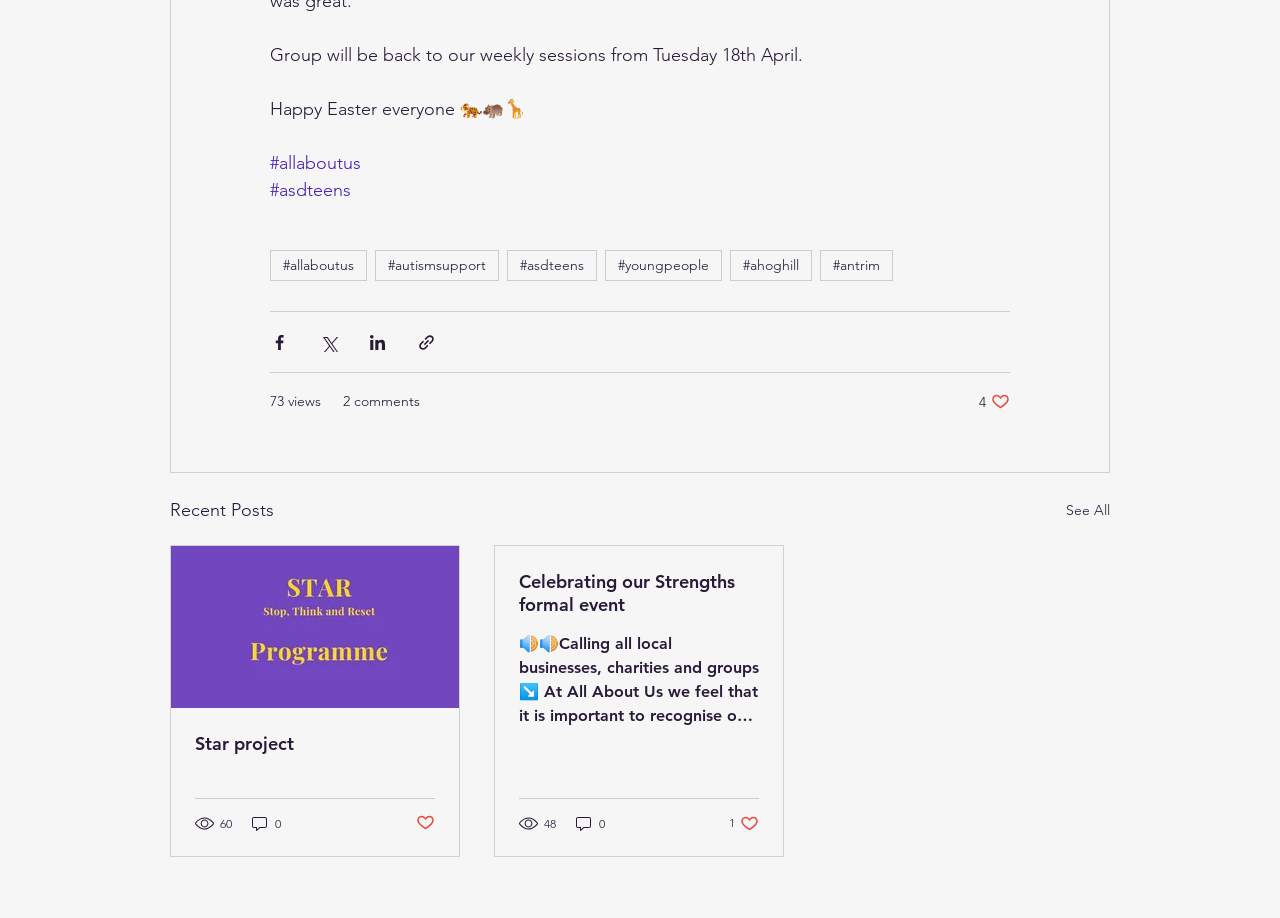Could you find the bounding box coordinates of the clickable area to complete this instruction: "Like the post"?

[0.765, 0.428, 0.789, 0.448]